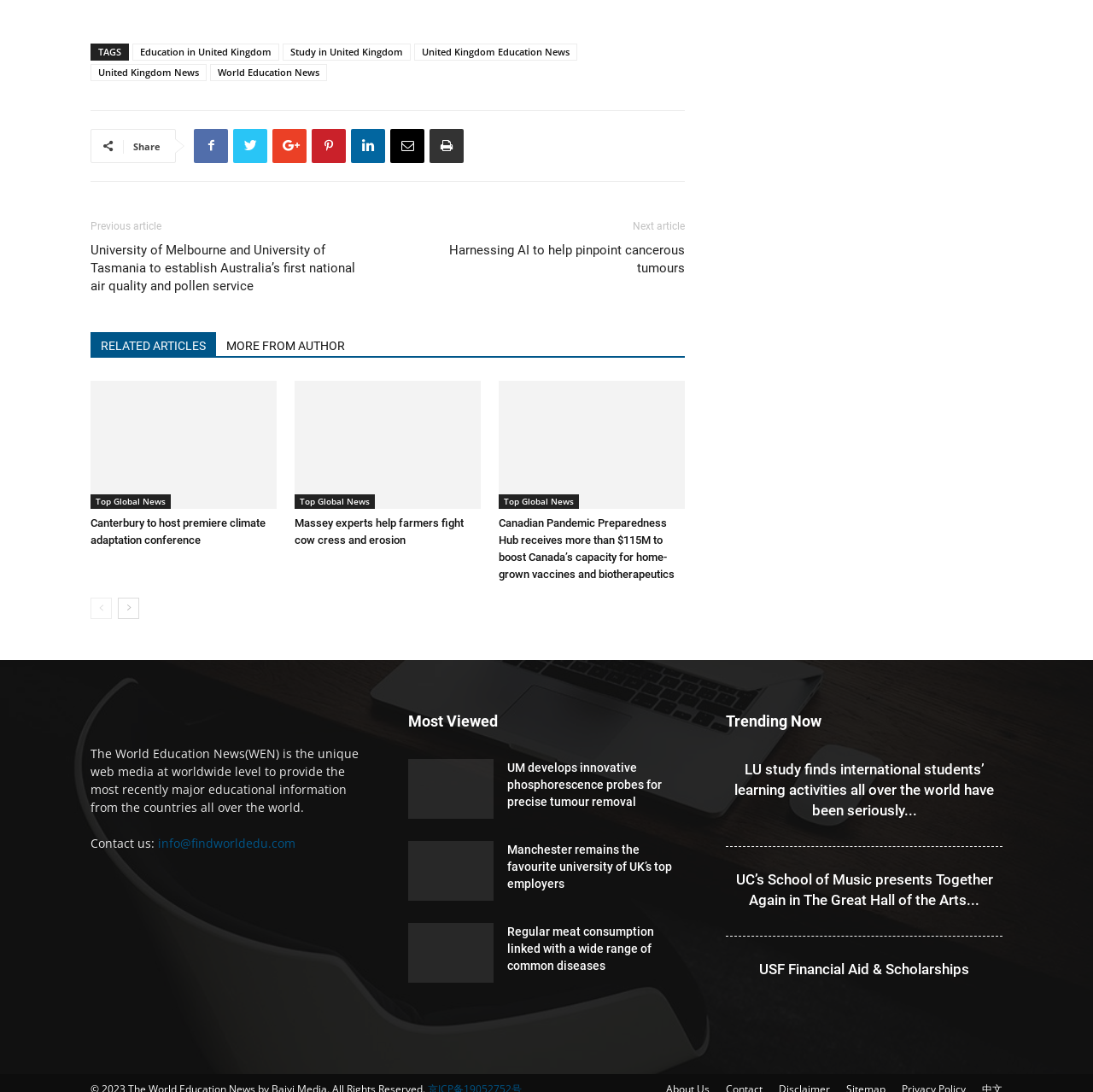Please determine the bounding box coordinates of the element's region to click in order to carry out the following instruction: "Contact us through email". The coordinates should be four float numbers between 0 and 1, i.e., [left, top, right, bottom].

[0.145, 0.764, 0.27, 0.779]